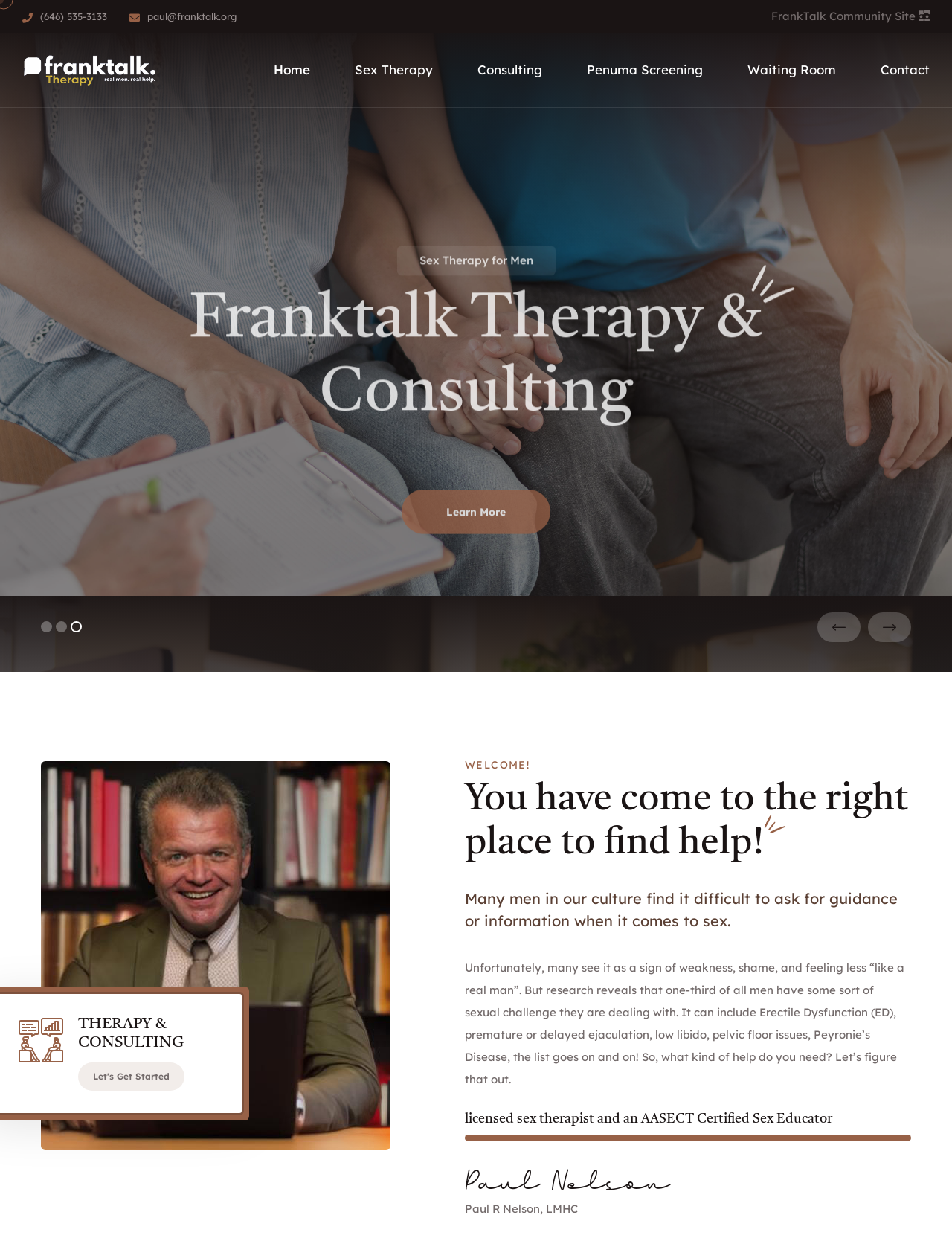Create a detailed narrative describing the layout and content of the webpage.

The webpage is the homepage of FrankTalk Therapy, a therapy and consulting service. At the top left corner, there is a phone number, (646) 535-3133, and an email address, paul@franktalk.org, next to it. On the top right corner, there is a link to the FrankTalk Community Site.

Below the top section, there is a navigation menu with links to different pages, including Home, Sex Therapy, Consulting, Penuma Screening, Waiting Room, and Contact. These links are evenly spaced and span across the top of the page.

The main content of the page is divided into two sections. On the left side, there is a heading that reads "Franktalk Therapy & Consulting" followed by a subheading "Sex Therapy for Men". Below this, there is a link to "Learn More".

On the right side, there is a section with a heading "THERAPY & CONSULTING" and a link to "Let's Get Started". Below this, there is a welcome message that reads "WELCOME!" followed by a heading "You have come to the right place to find help!" and several paragraphs of text that discuss the importance of seeking help for sexual challenges. The text explains that many men struggle with sexual issues and that seeking help is a sign of strength, not weakness.

At the bottom of the page, there is a section with a heading that reads "licensed sex therapist and an AASECT Certified Sex Educator" followed by a heading "Paul Nelson" and a subheading "Paul R Nelson, LMHC".

There are also several buttons on the page, including two social media buttons at the top right corner, and three buttons at the bottom left corner, although their functions are not clear.